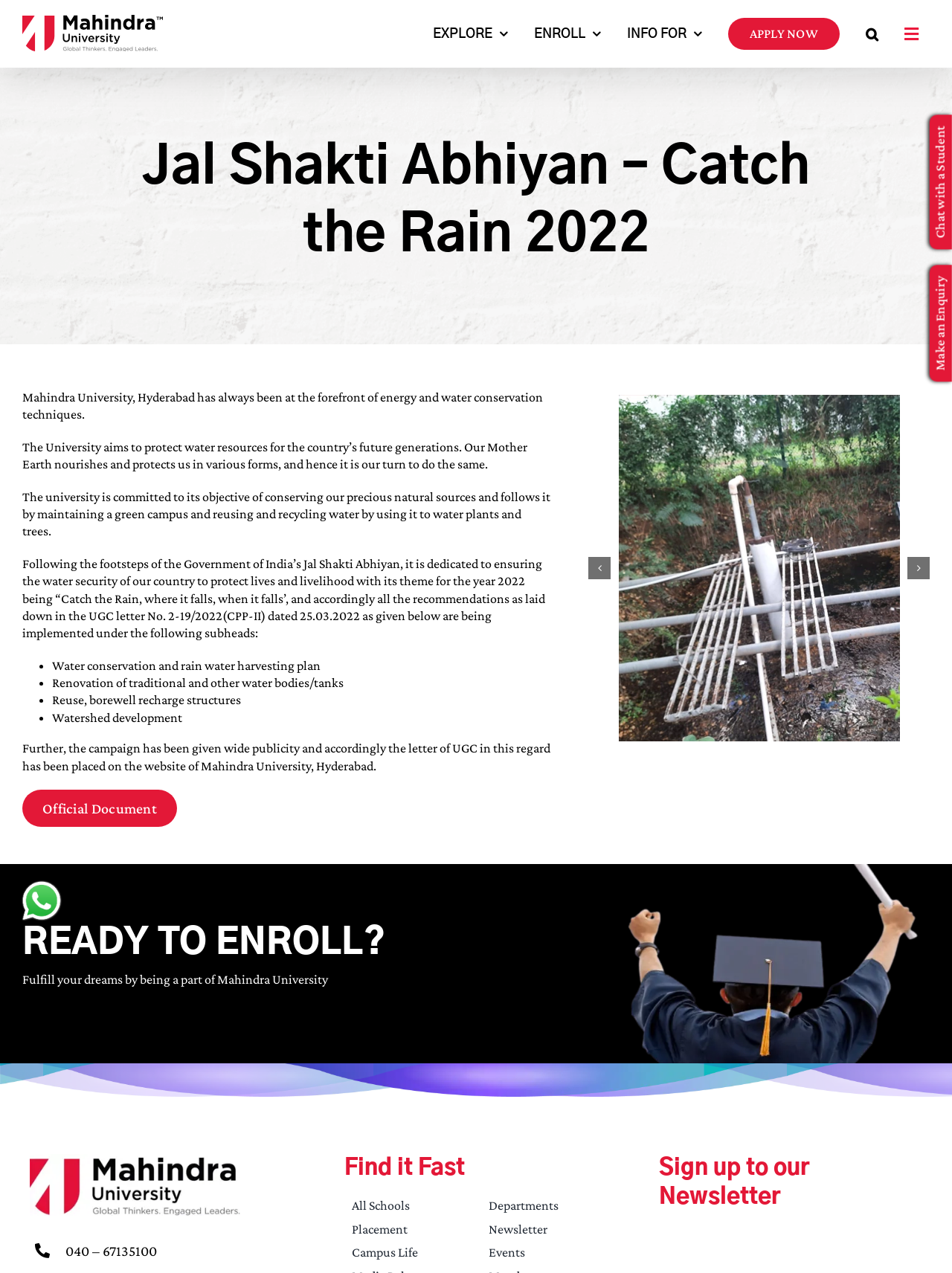Give the bounding box coordinates for this UI element: "Chat with a Student". The coordinates should be four float numbers between 0 and 1, arranged as [left, top, right, bottom].

[0.976, 0.09, 0.999, 0.196]